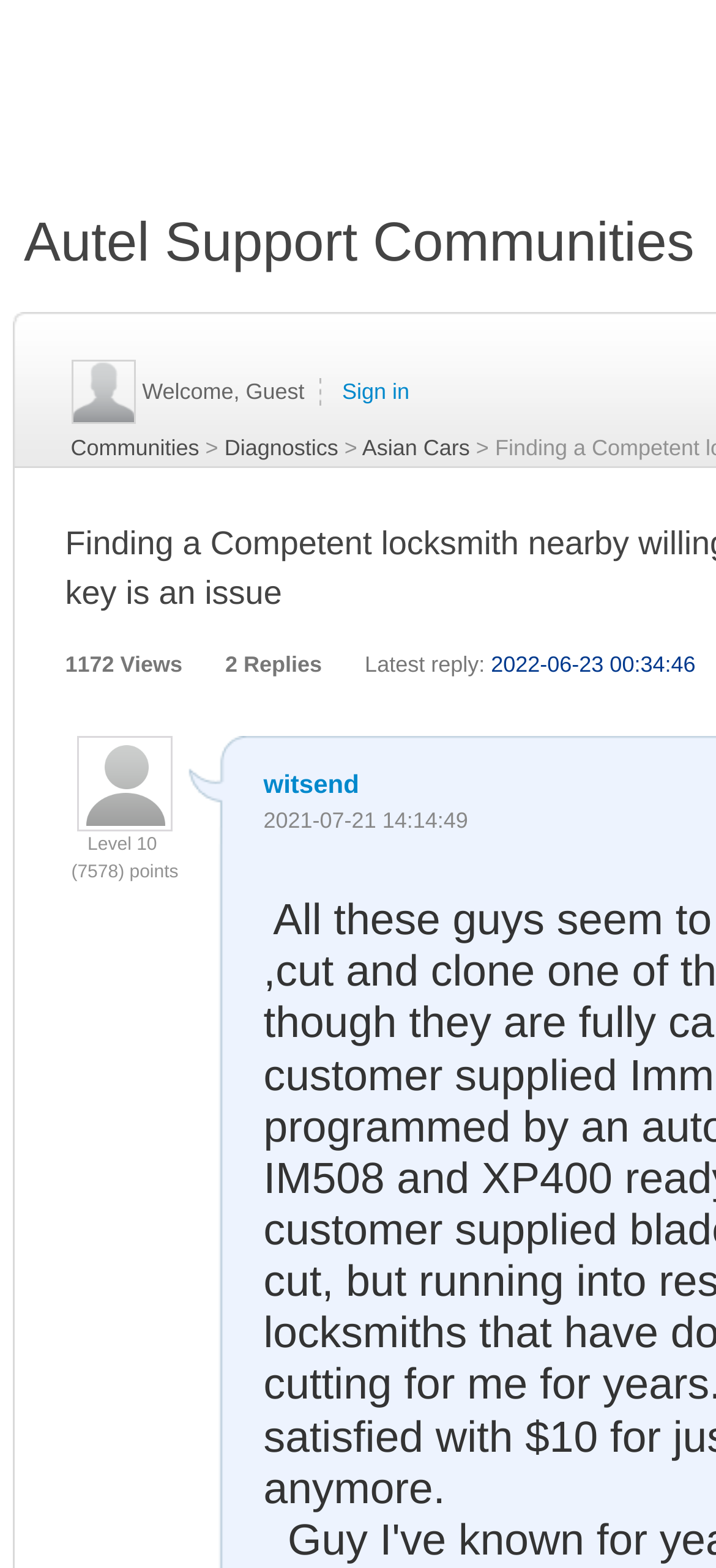What is the date of the latest reply?
Offer a detailed and full explanation in response to the question.

I found the date of the latest reply by looking at the text '2022-06-23 00:34:46' which is likely to indicate the date and time of the latest reply.